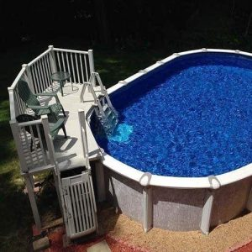Paint a vivid picture with your description of the image.

The image showcases a beautiful above-ground swimming pool, surrounded by a spacious deck that features two green chairs and a staircase leading down into the water. The pool boasts a vibrant blue surface, inviting and refreshing, perfect for warm, sunny days. The deck's railing adds safety and style, offering a cozy spot for relaxation and enjoyment. This setup not only enhances outdoor leisure but also serves as a focal point for backyard gatherings, making it an ideal addition for families and friends looking to create lasting summer memories.